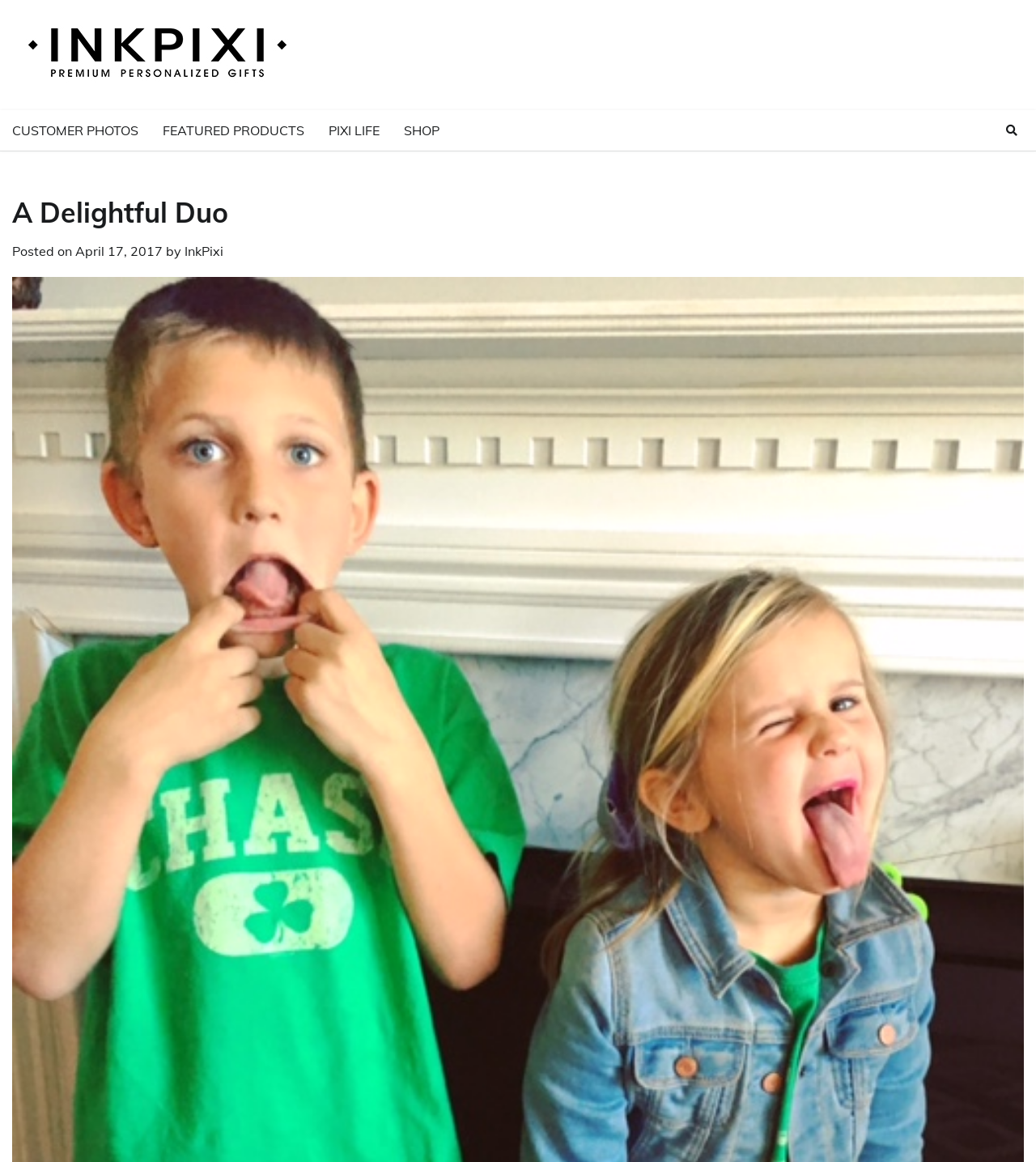Using the element description Pixi Life, predict the bounding box coordinates for the UI element. Provide the coordinates in (top-left x, top-left y, bottom-right x, bottom-right y) format with values ranging from 0 to 1.

[0.305, 0.095, 0.378, 0.13]